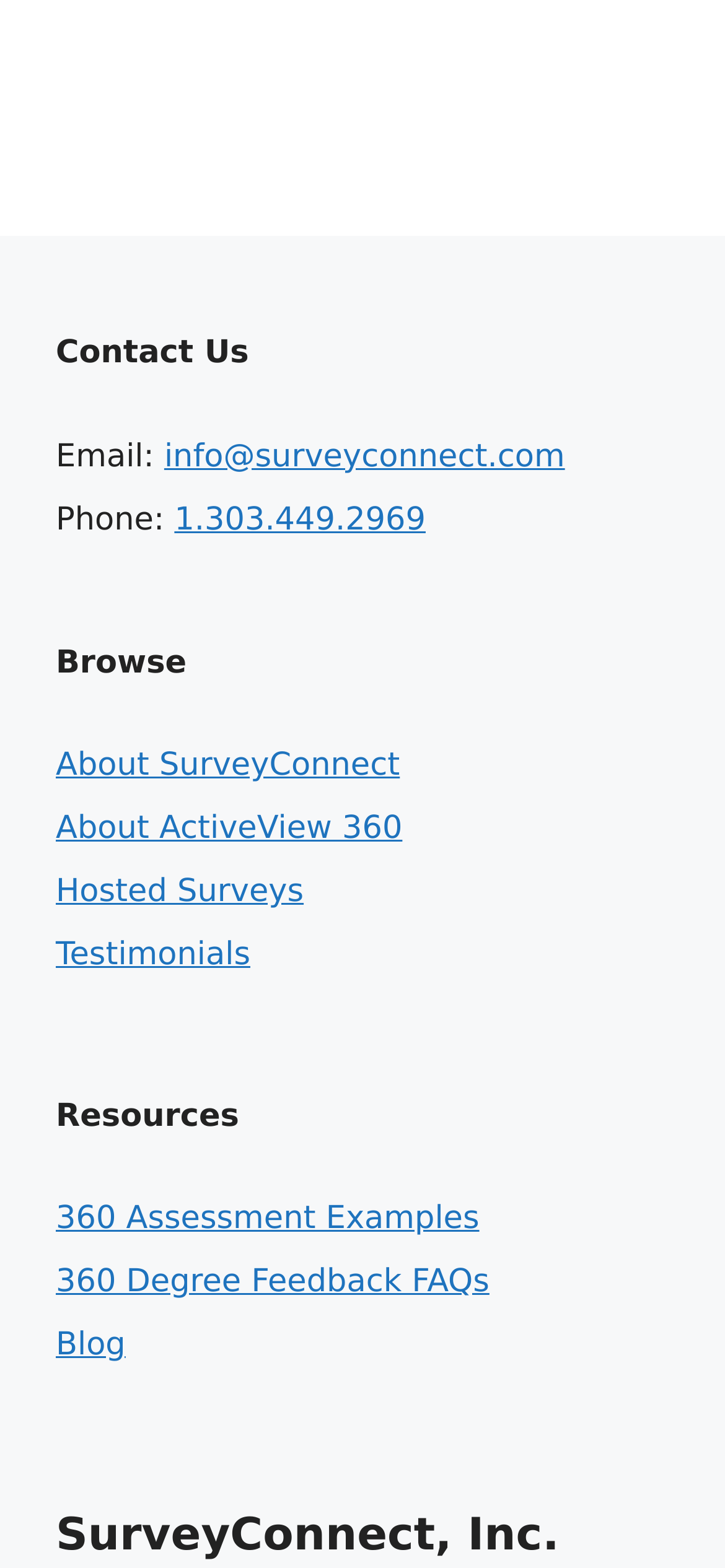What is the company name?
Provide a detailed and well-explained answer to the question.

The company name is located at the bottom of the webpage, in the seventh complementary element. It is displayed as a heading with the text 'SurveyConnect, Inc.'.